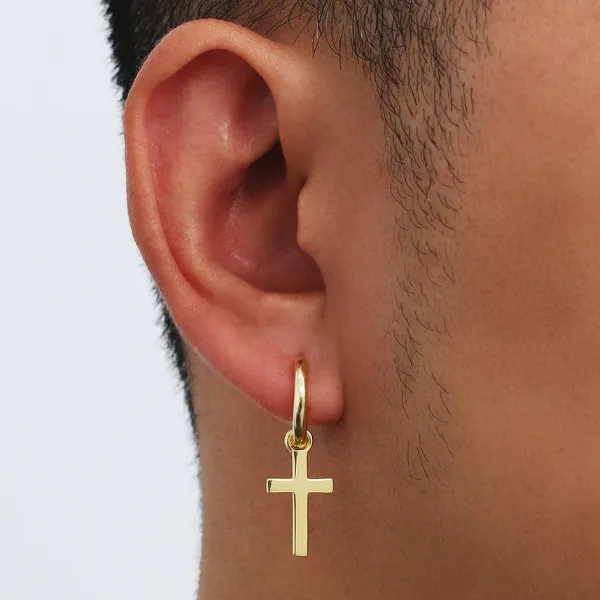What is the shape of the pendant on the earring?
Please give a detailed answer to the question using the information shown in the image.

The caption describes the earring as featuring a 'small cross pendant', implying that the shape of the pendant is a cross.